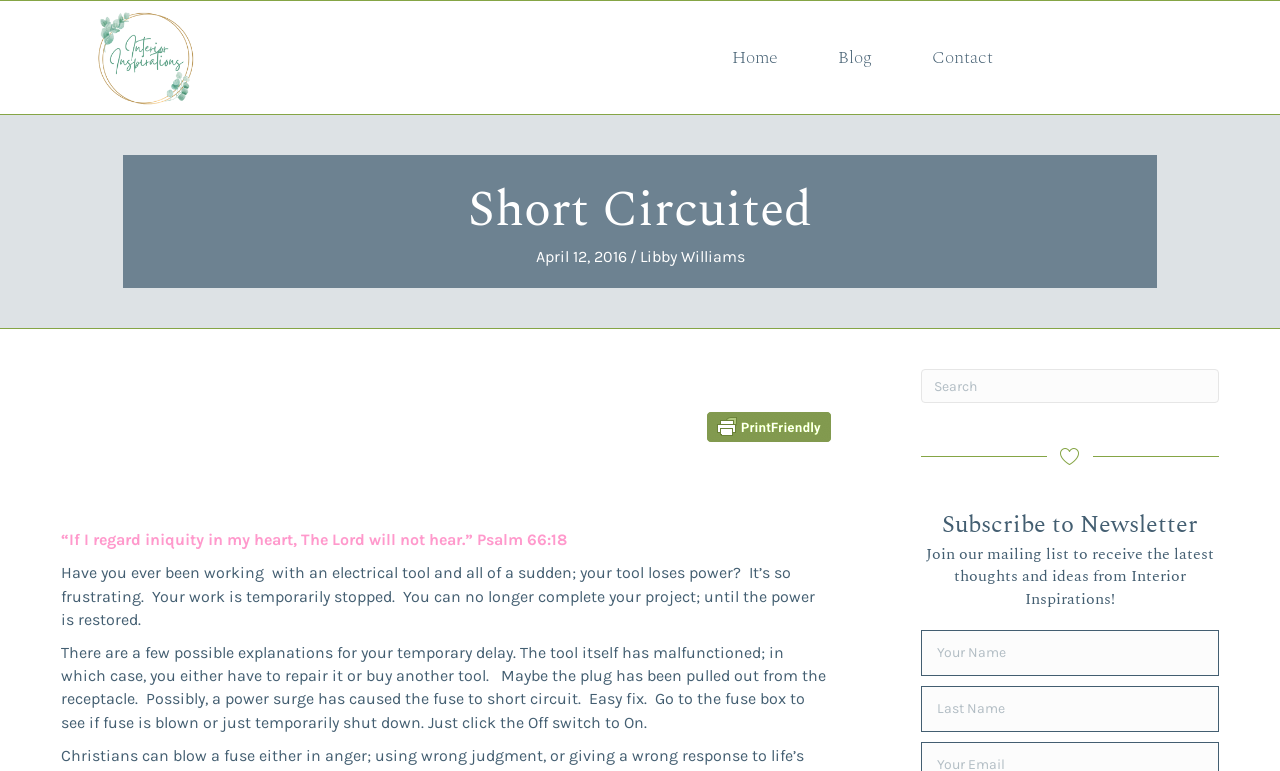Determine the bounding box for the UI element that matches this description: "title="Printer Friendly, PDF & Email"".

[0.552, 0.534, 0.649, 0.573]